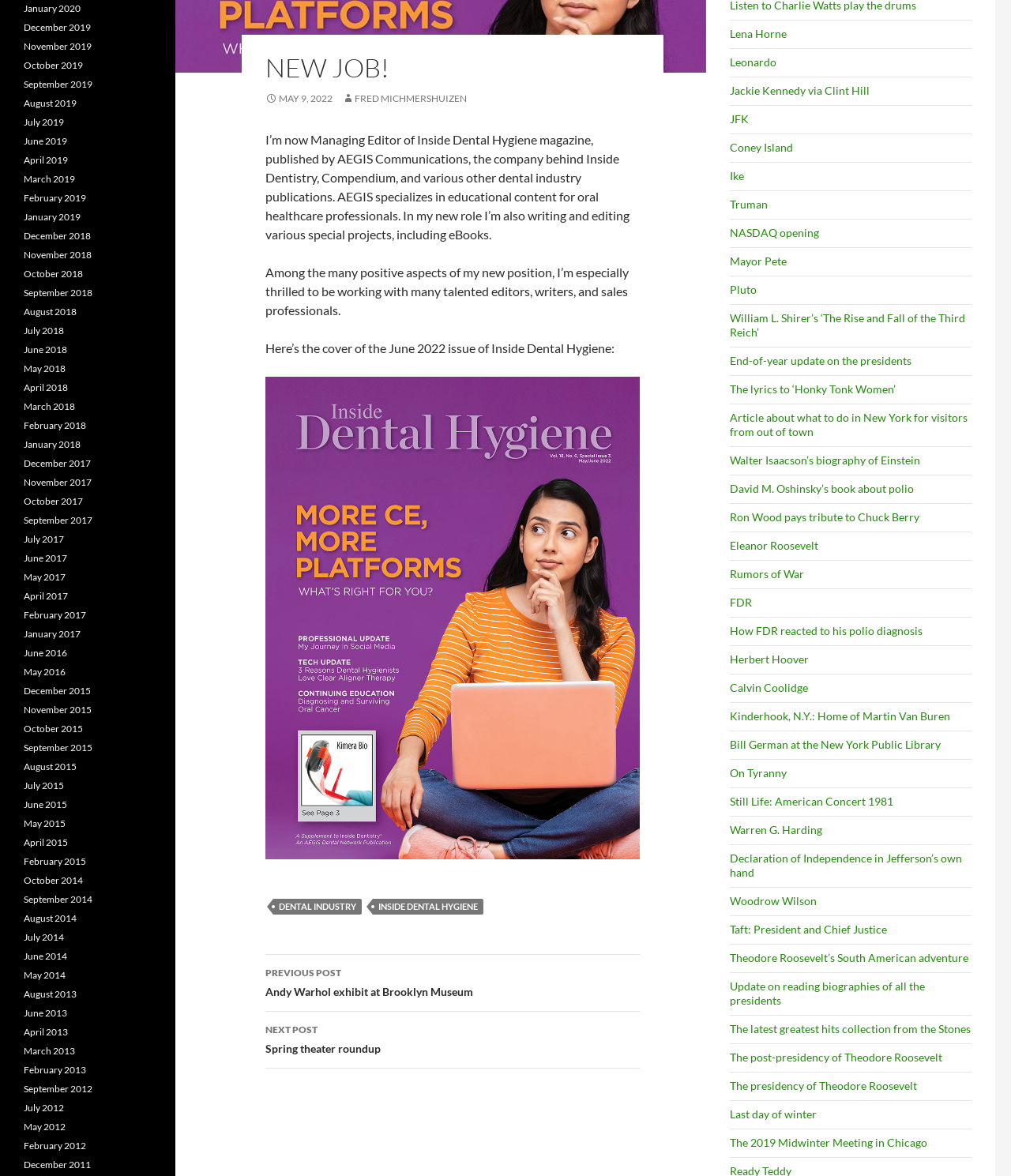Provide the bounding box for the UI element matching this description: "February 2015".

[0.023, 0.727, 0.085, 0.737]